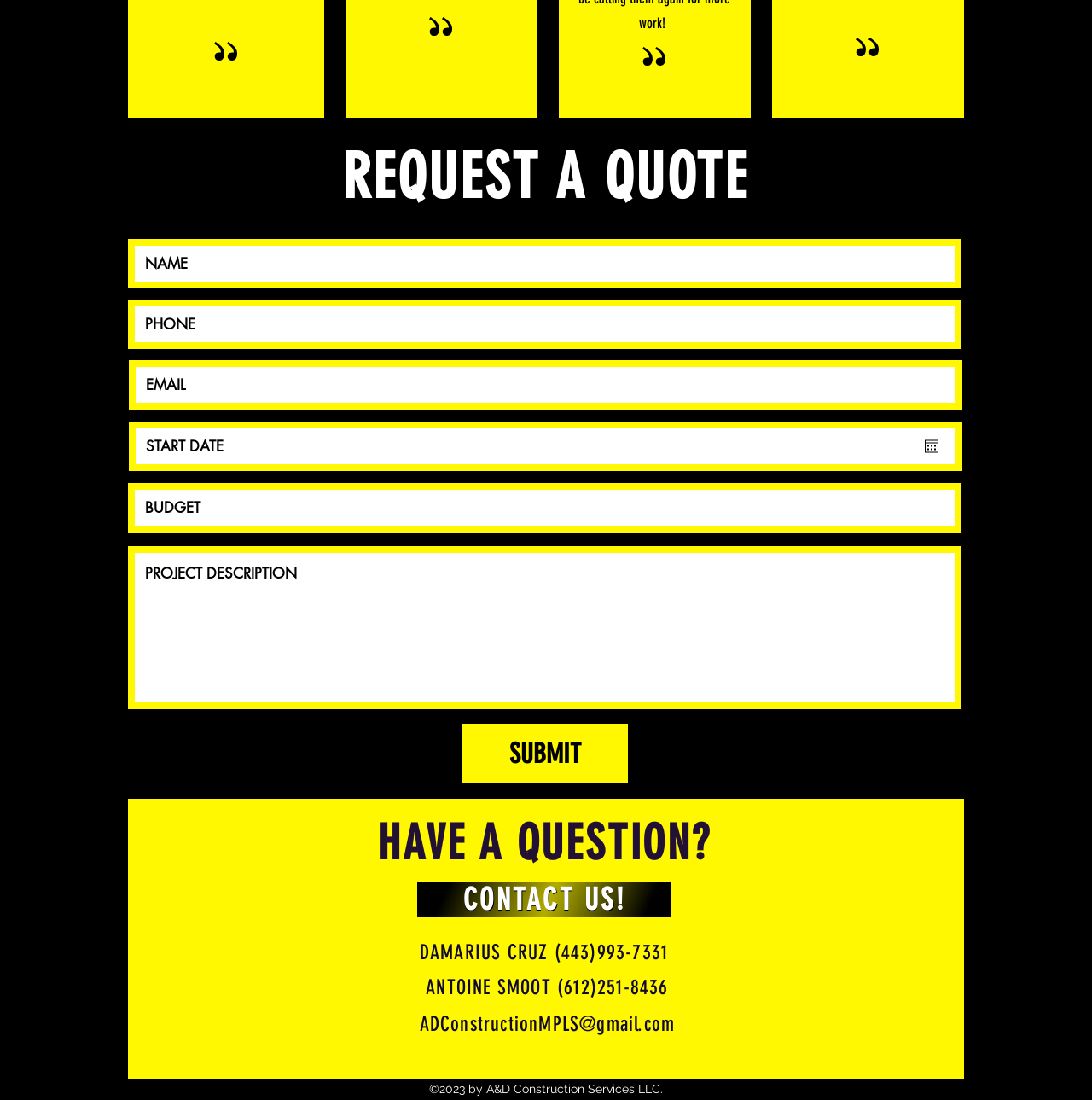What is the purpose of the 'NAME' textbox?
Please provide a comprehensive and detailed answer to the question.

The 'NAME' textbox is a required field, indicating that it is necessary to input a name in order to proceed with the quote request process. This suggests that the purpose of the textbox is to collect the user's name.